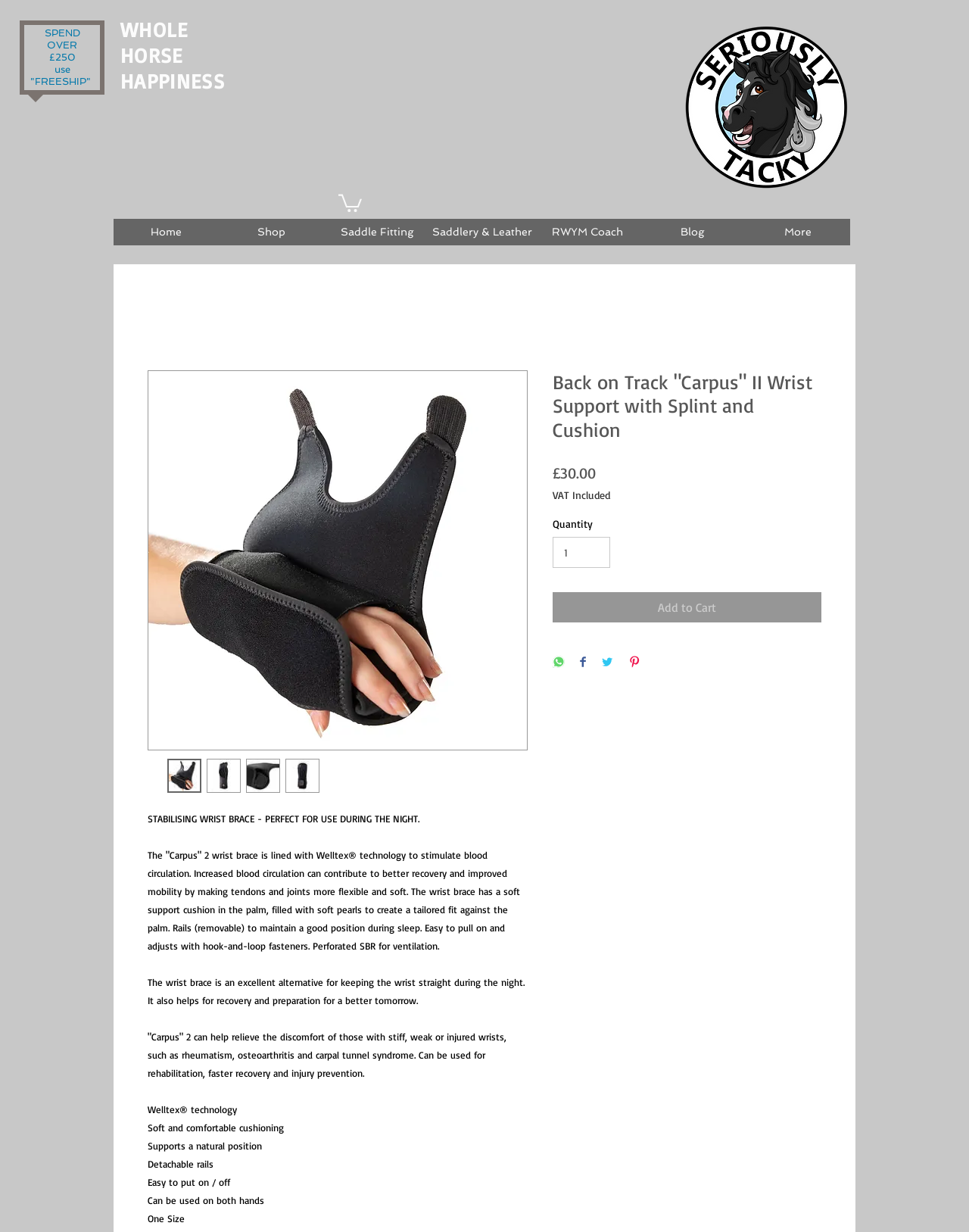What is the benefit of increased blood circulation?
Based on the image, answer the question with a single word or brief phrase.

Better recovery and improved mobility